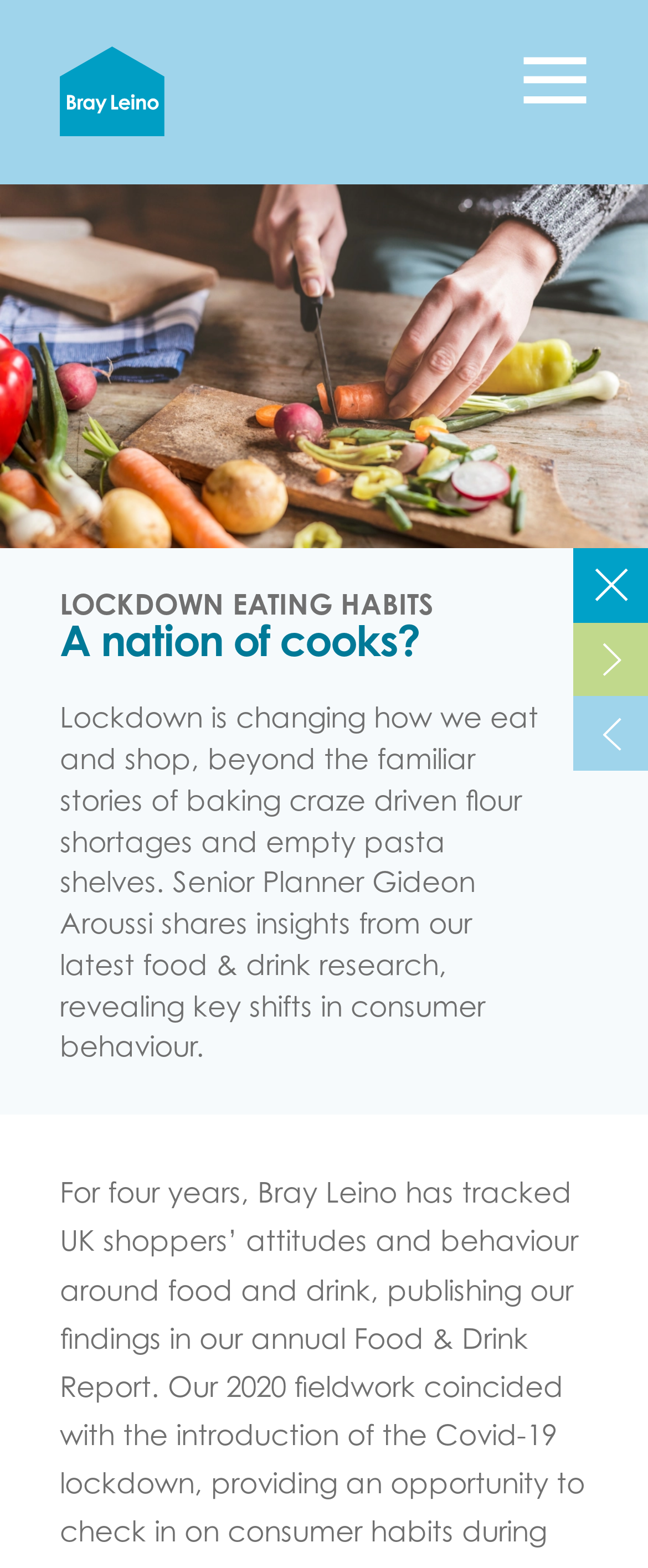Please answer the following question using a single word or phrase: 
What is the topic of the article?

Lockdown eating habits